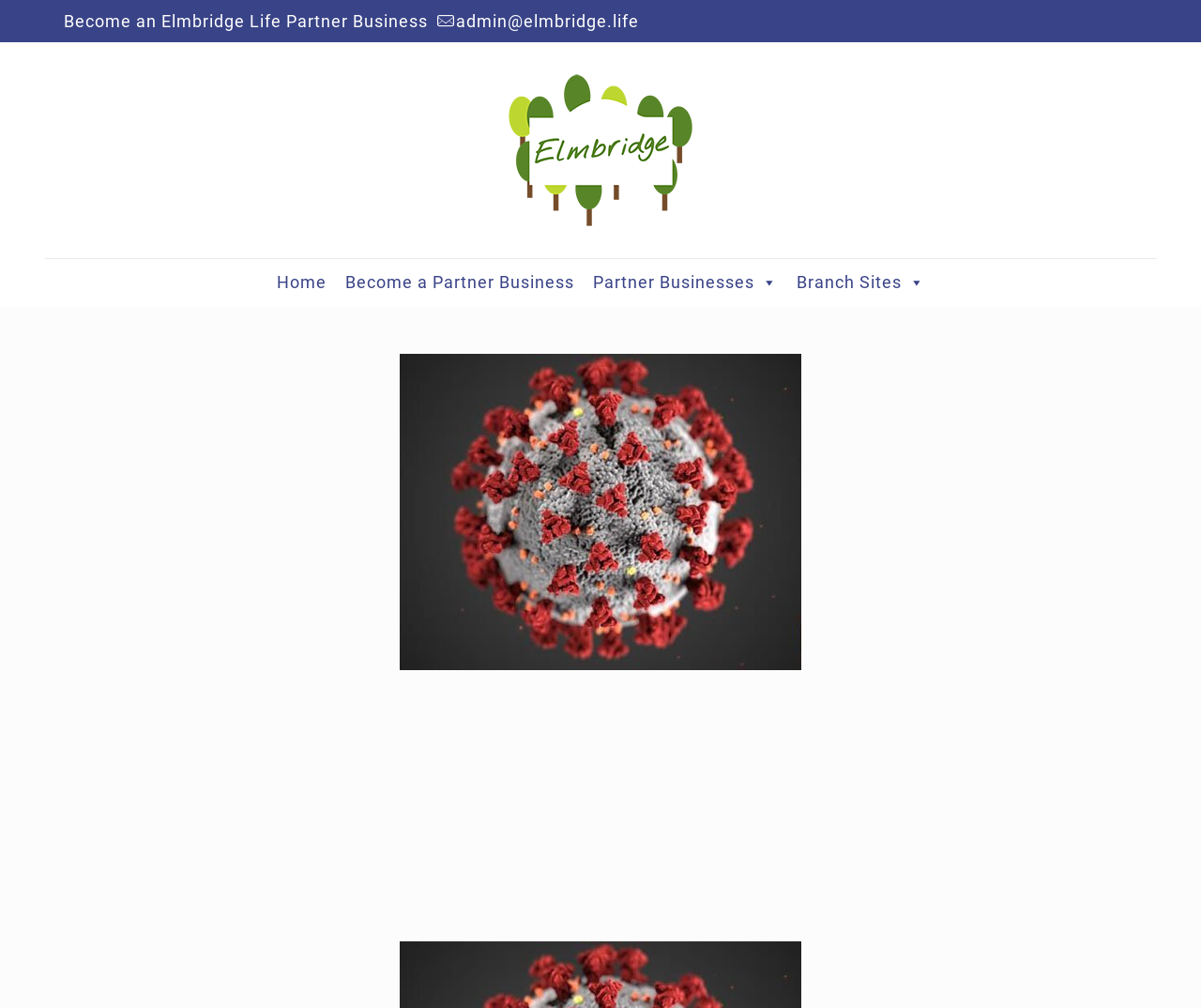Determine the webpage's heading and output its text content.

Elmbridge moves to Tier 2 of Government’s new local COVID alert level